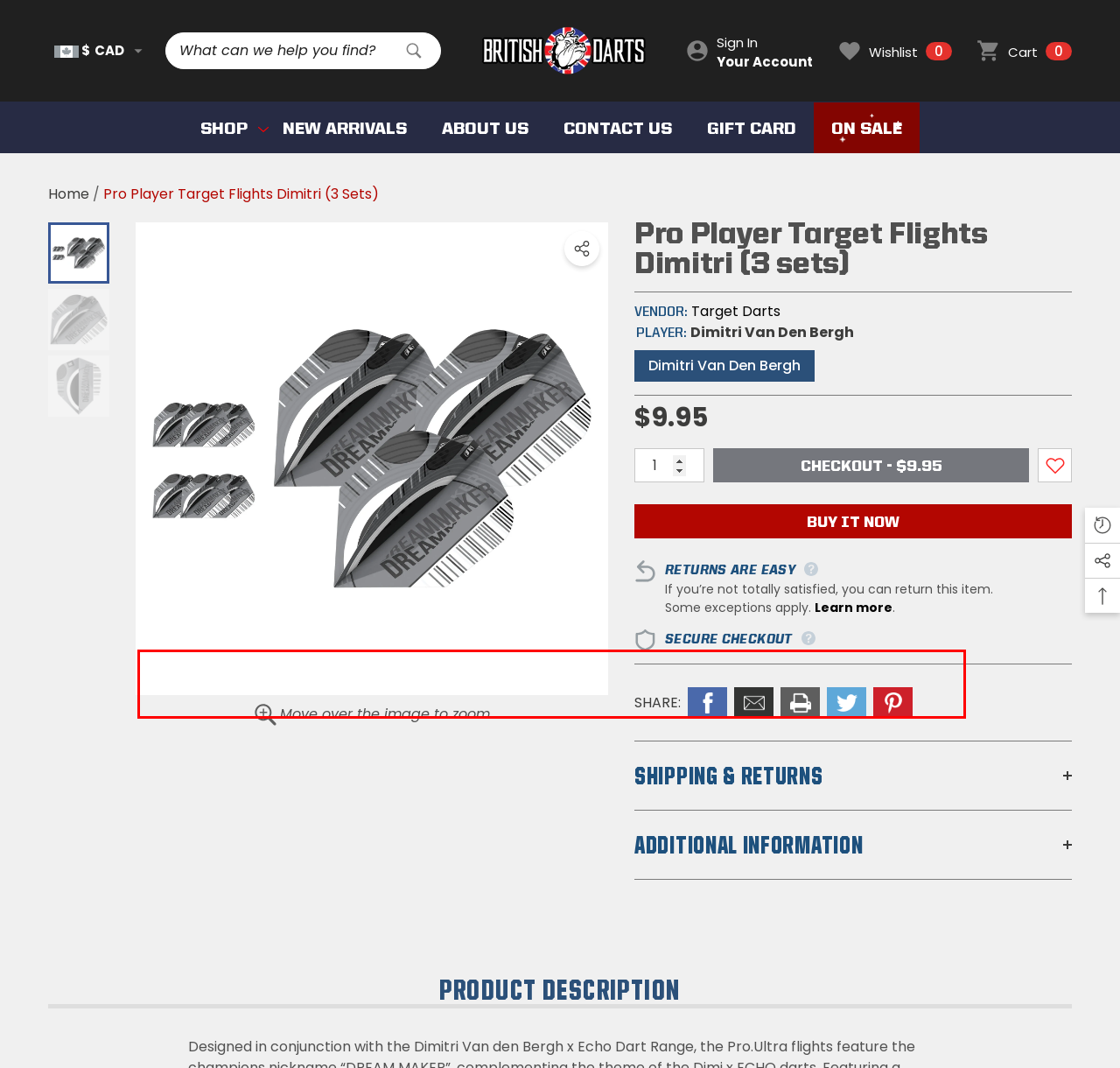You are presented with a screenshot containing a red rectangle. Extract the text found inside this red bounding box.

If you need to return an item, simply login to your account, view the order using the "Complete Orders" link under the My Account menu and click the Return Item(s) button. We'll notify you via e-mail of your refund once we've received and processed the returned item.